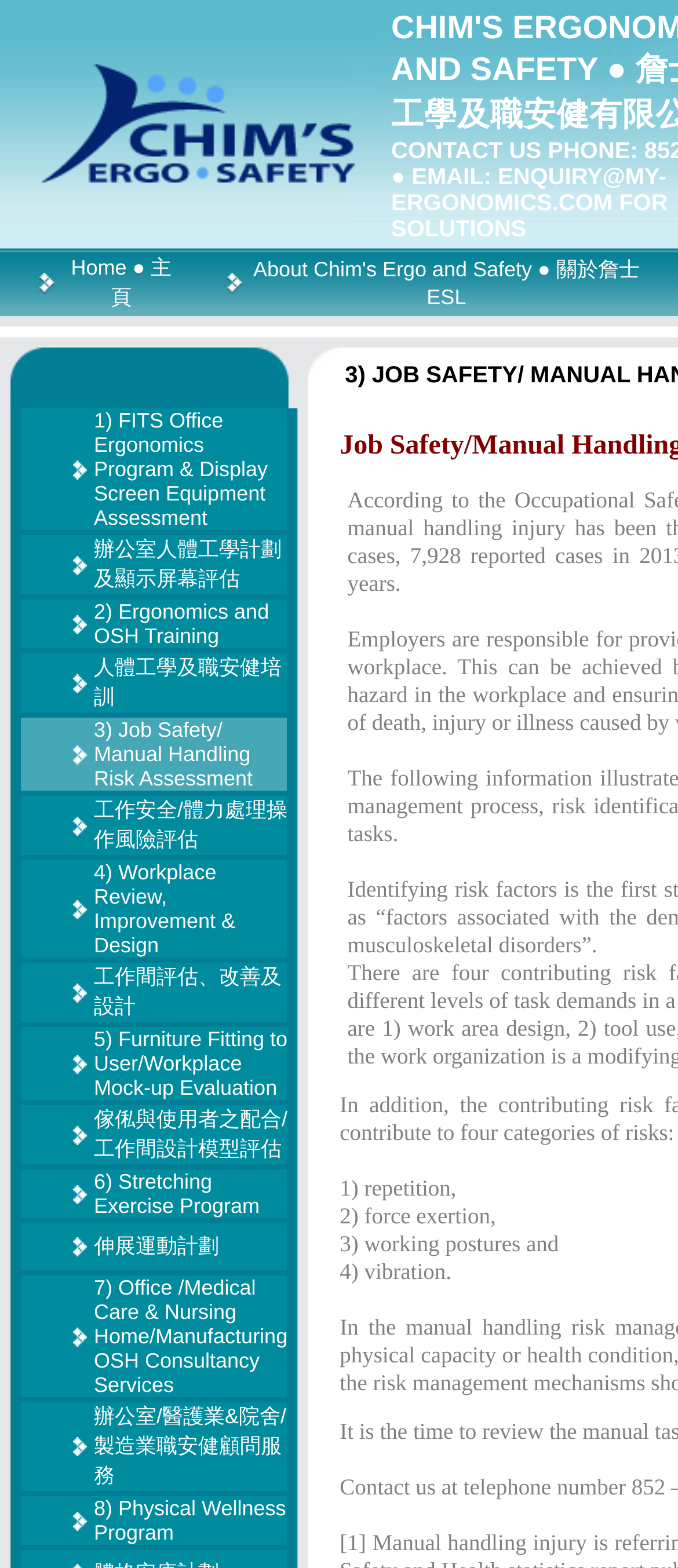Describe every aspect of the webpage in a detailed manner.

The webpage is divided into several sections. At the top, there is a navigation menu with five tabs: "Home", "About Chim's Ergo and Safety", and three others with no text. Below the navigation menu, there is a table with four columns and multiple rows. Each row contains a link with a brief description of a service offered by Chim's Ergonomics and Safety, such as "1) FITS Office Ergonomics Program & Display Screen Equipment Assessment" and "3) Job Safety/ Manual Handling Risk Assessment". Each link is accompanied by a small image. The links and images are arranged in a grid-like pattern, with each row containing two links and images. There are a total of 9 rows, with each row describing a different service.